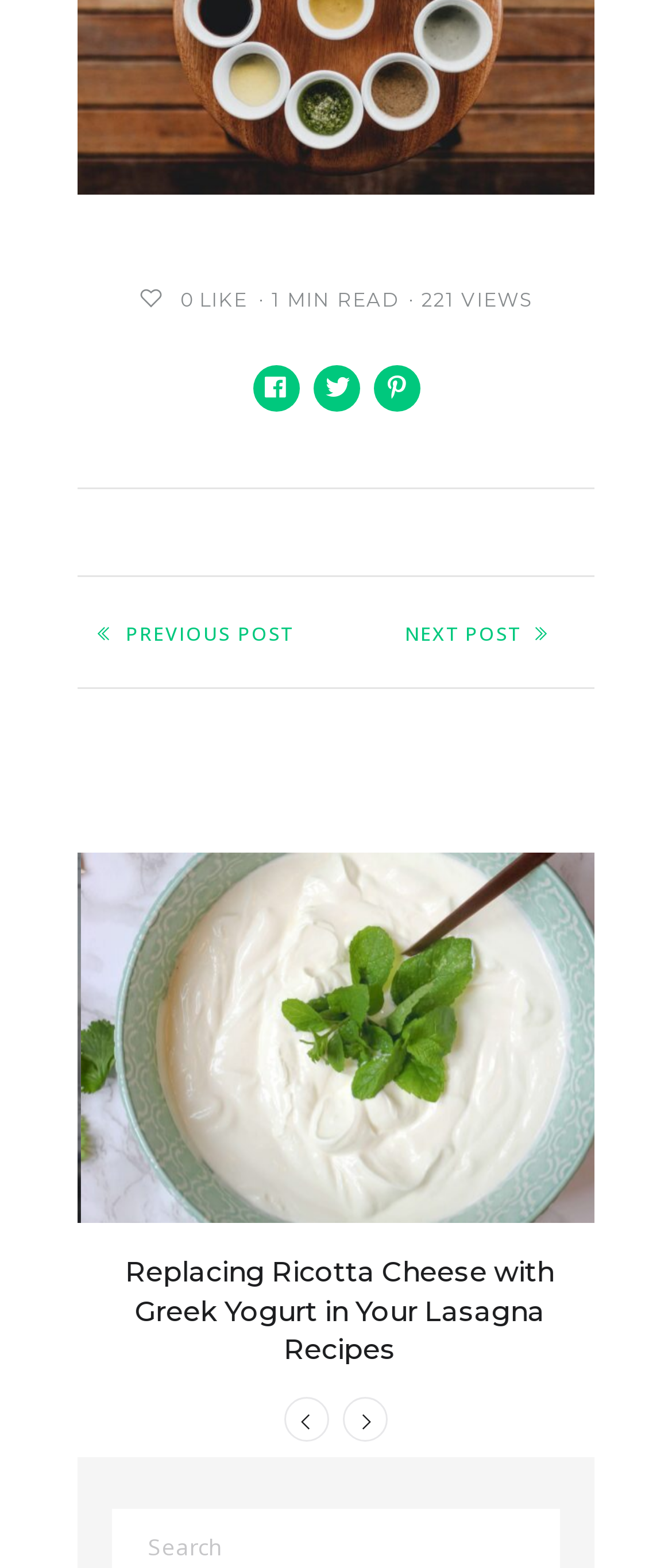Please find and report the bounding box coordinates of the element to click in order to perform the following action: "Click the like button". The coordinates should be expressed as four float numbers between 0 and 1, in the format [left, top, right, bottom].

[0.206, 0.184, 0.268, 0.199]